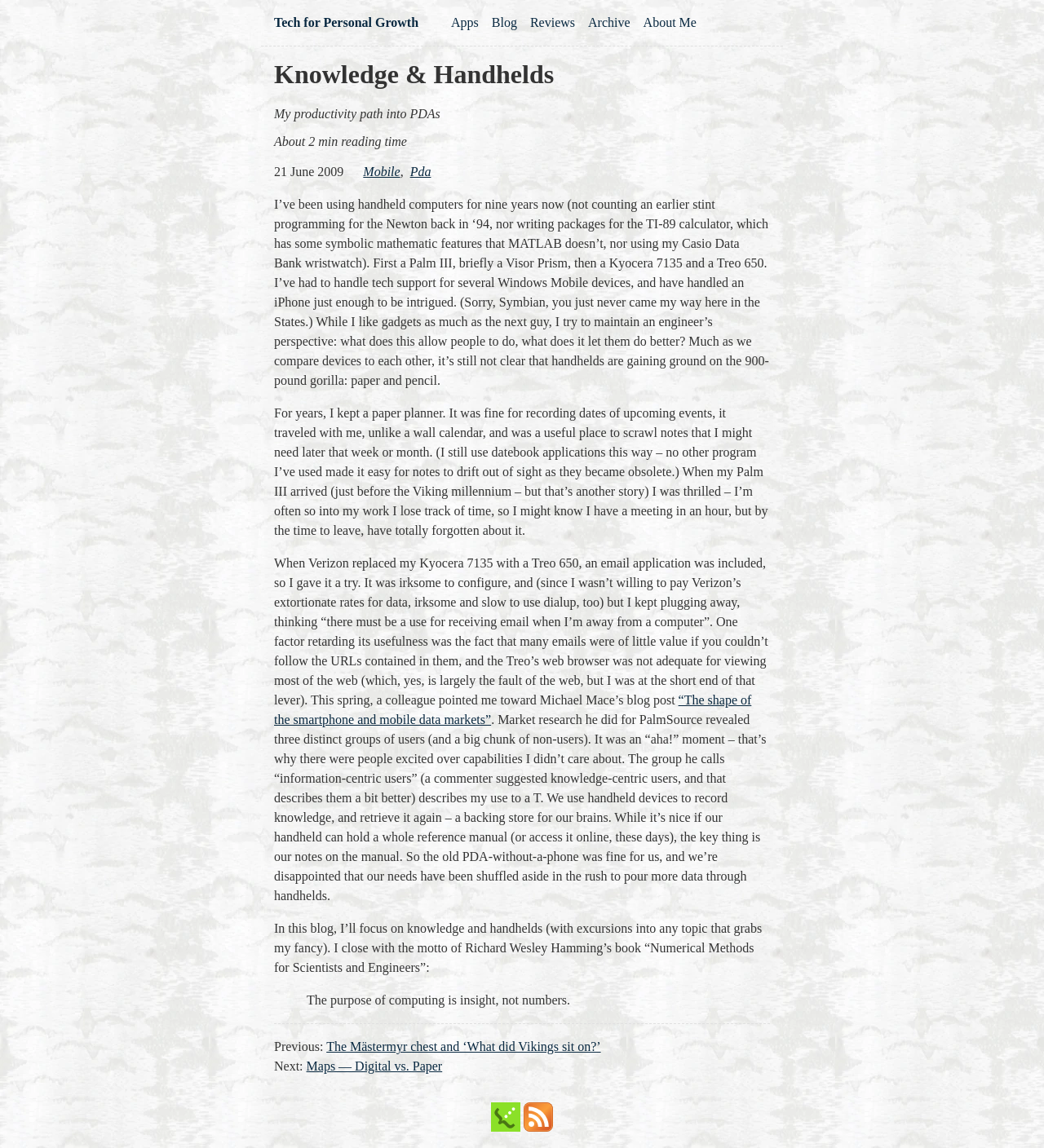Respond concisely with one word or phrase to the following query:
What is the author's perspective on handheld devices?

Engineer's perspective